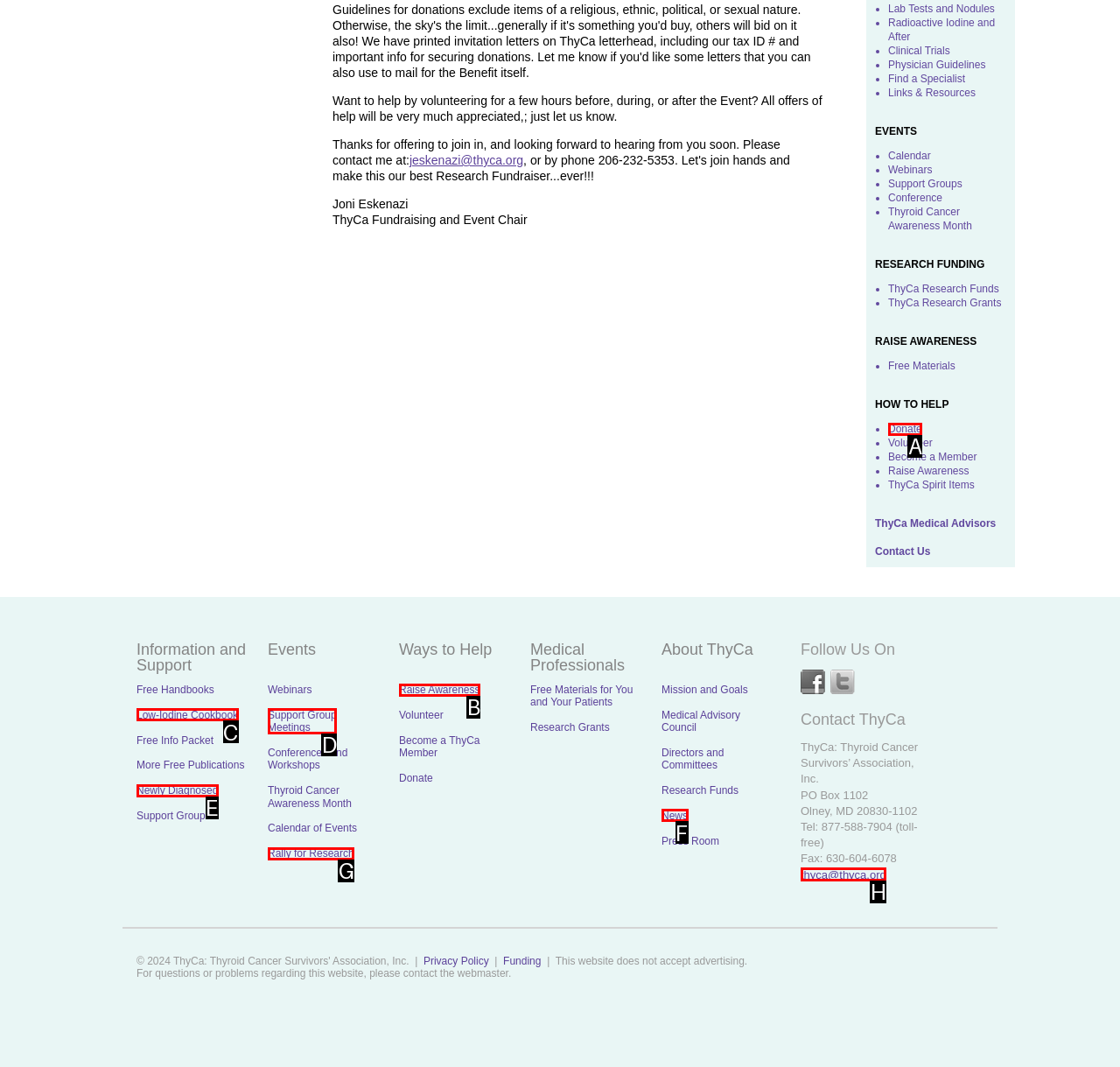Match the description to the correct option: Bare Metal
Provide the letter of the matching option directly.

None